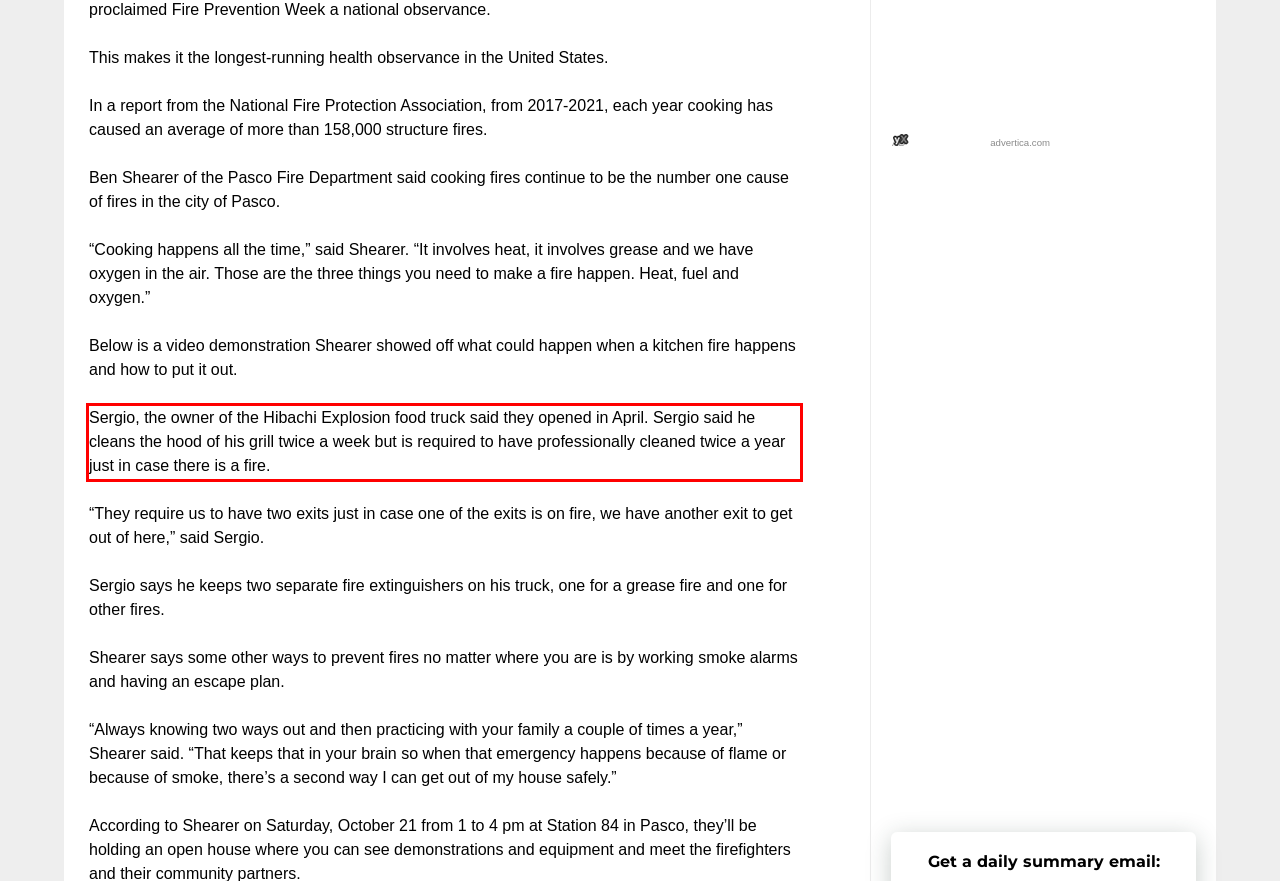Using the provided webpage screenshot, recognize the text content in the area marked by the red bounding box.

Sergio, the owner of the Hibachi Explosion food truck said they opened in April. Sergio said he cleans the hood of his grill twice a week but is required to have professionally cleaned twice a year just in case there is a fire.